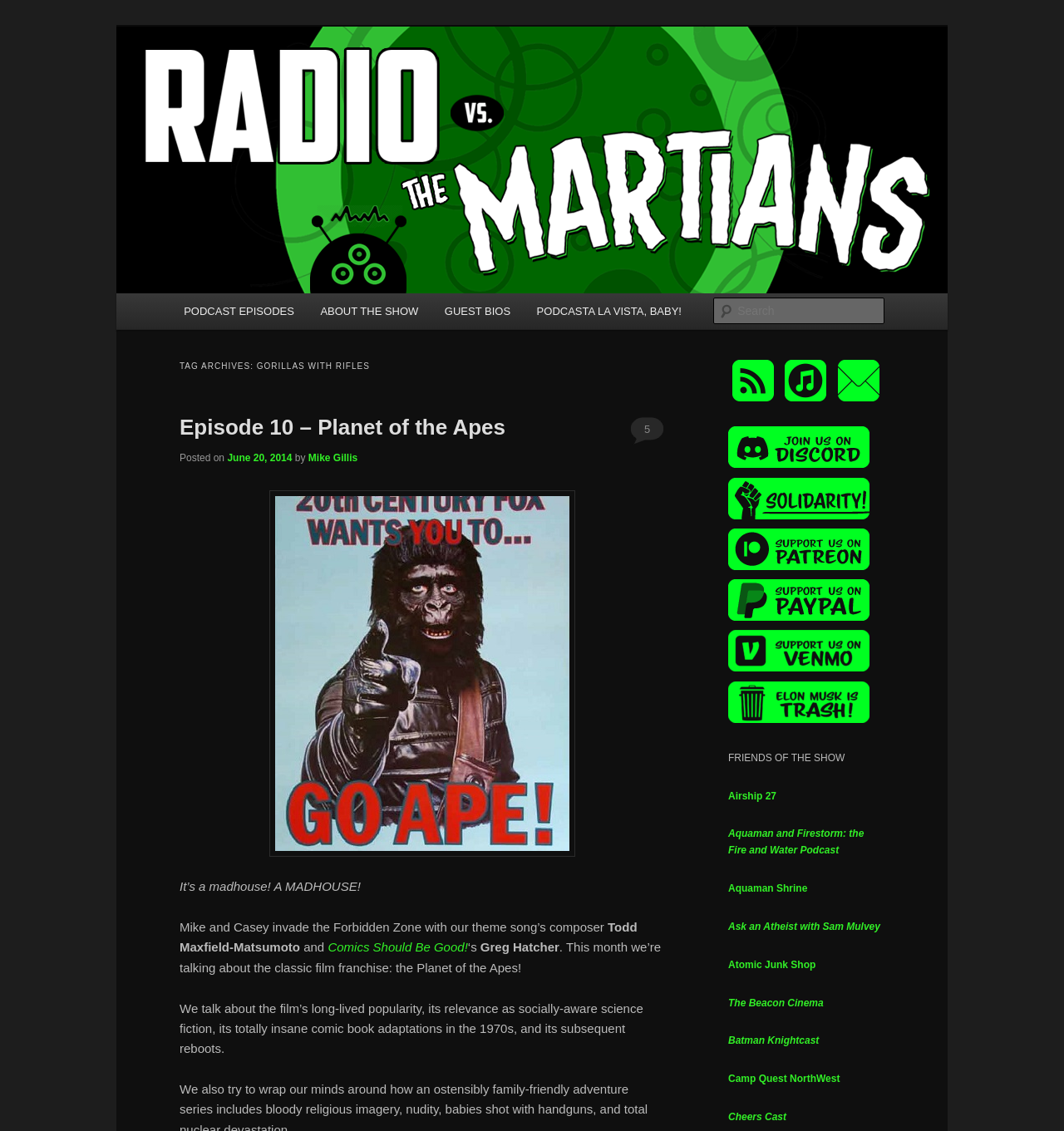Locate the bounding box coordinates of the clickable area to execute the instruction: "Visit Airship 27". Provide the coordinates as four float numbers between 0 and 1, represented as [left, top, right, bottom].

[0.684, 0.698, 0.73, 0.709]